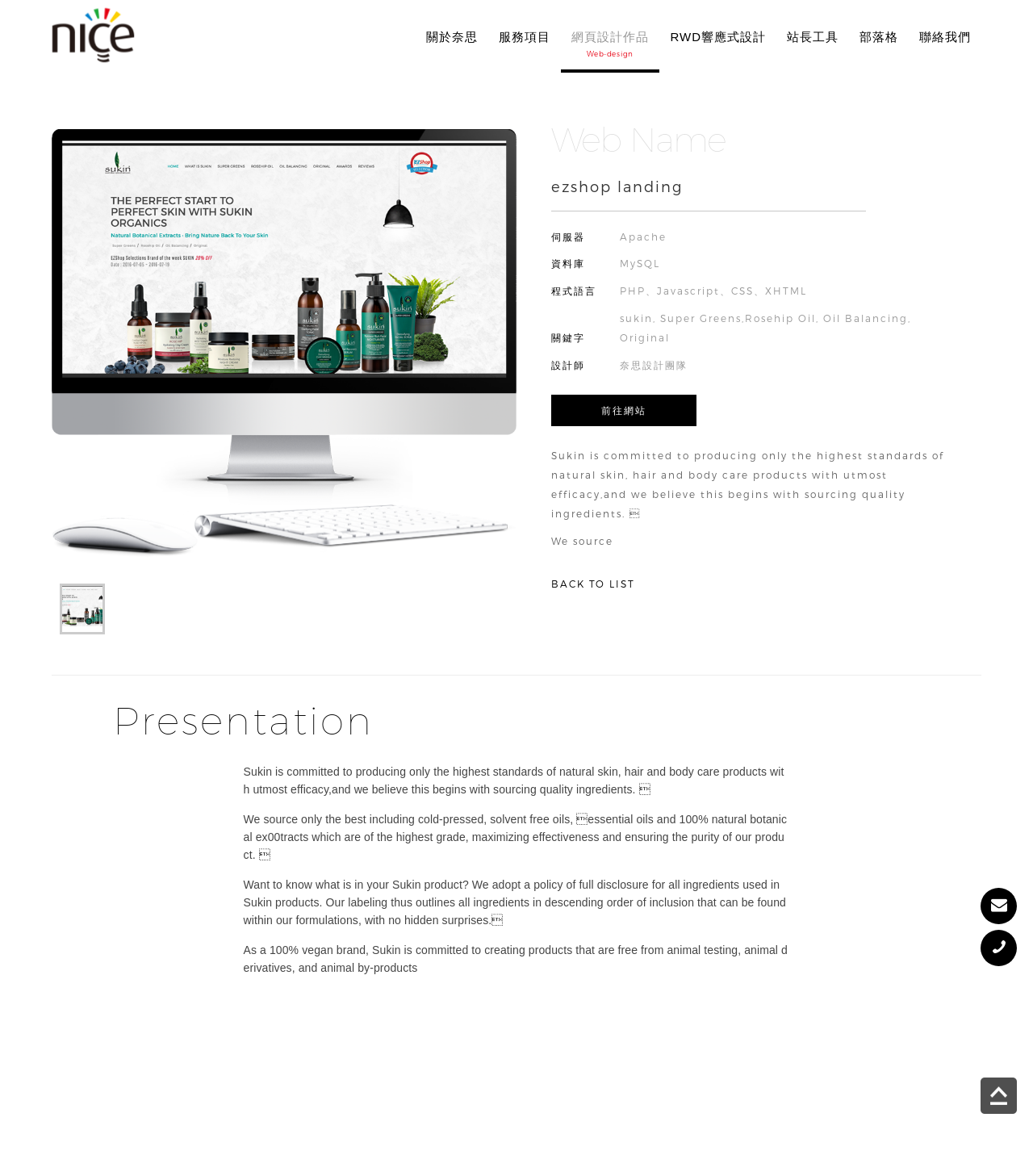Identify the bounding box coordinates for the element that needs to be clicked to fulfill this instruction: "Click the '聯絡我們 Contact' link". Provide the coordinates in the format of four float numbers between 0 and 1: [left, top, right, bottom].

[0.88, 0.025, 0.95, 0.062]